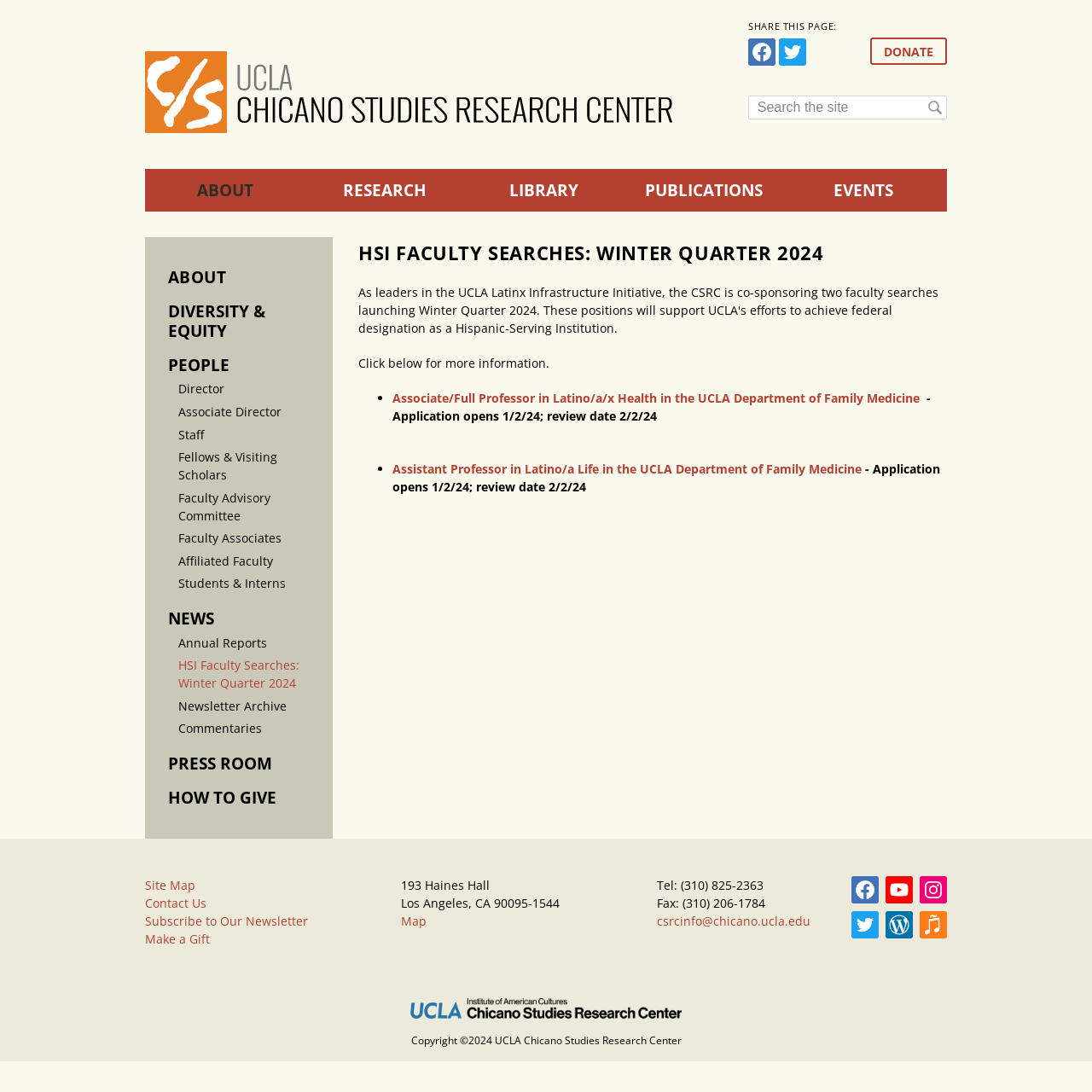Provide your answer in one word or a succinct phrase for the question: 
What is the phone number of the research center?

(310) 825-2363